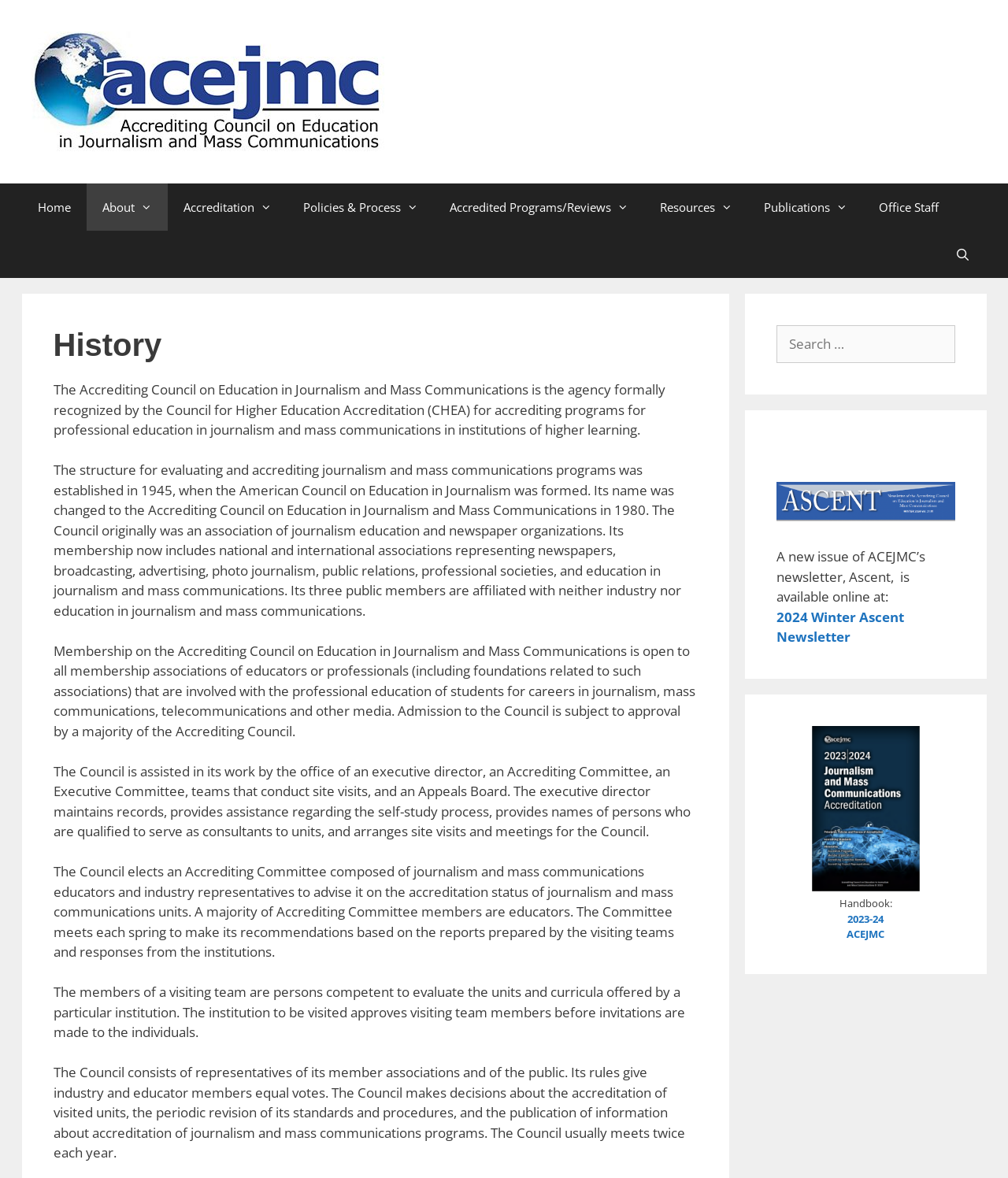Show the bounding box coordinates of the element that should be clicked to complete the task: "Search for a movie".

None